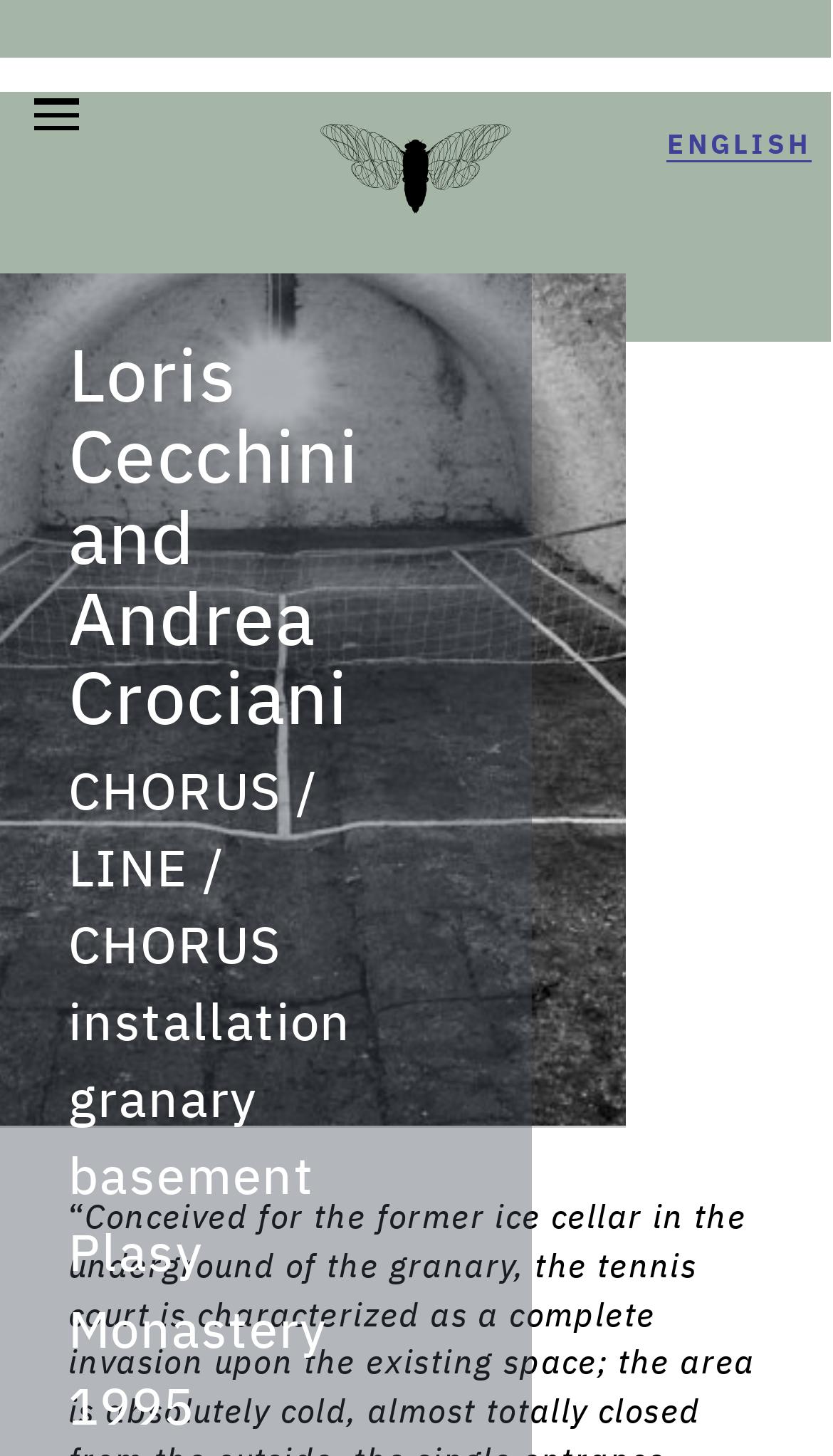Can you look at the image and give a comprehensive answer to the question:
What is the name of the foundation?

I found the answer by looking at the heading element 'Agosto Foundation : mediateka' and extracting the foundation's name from it.